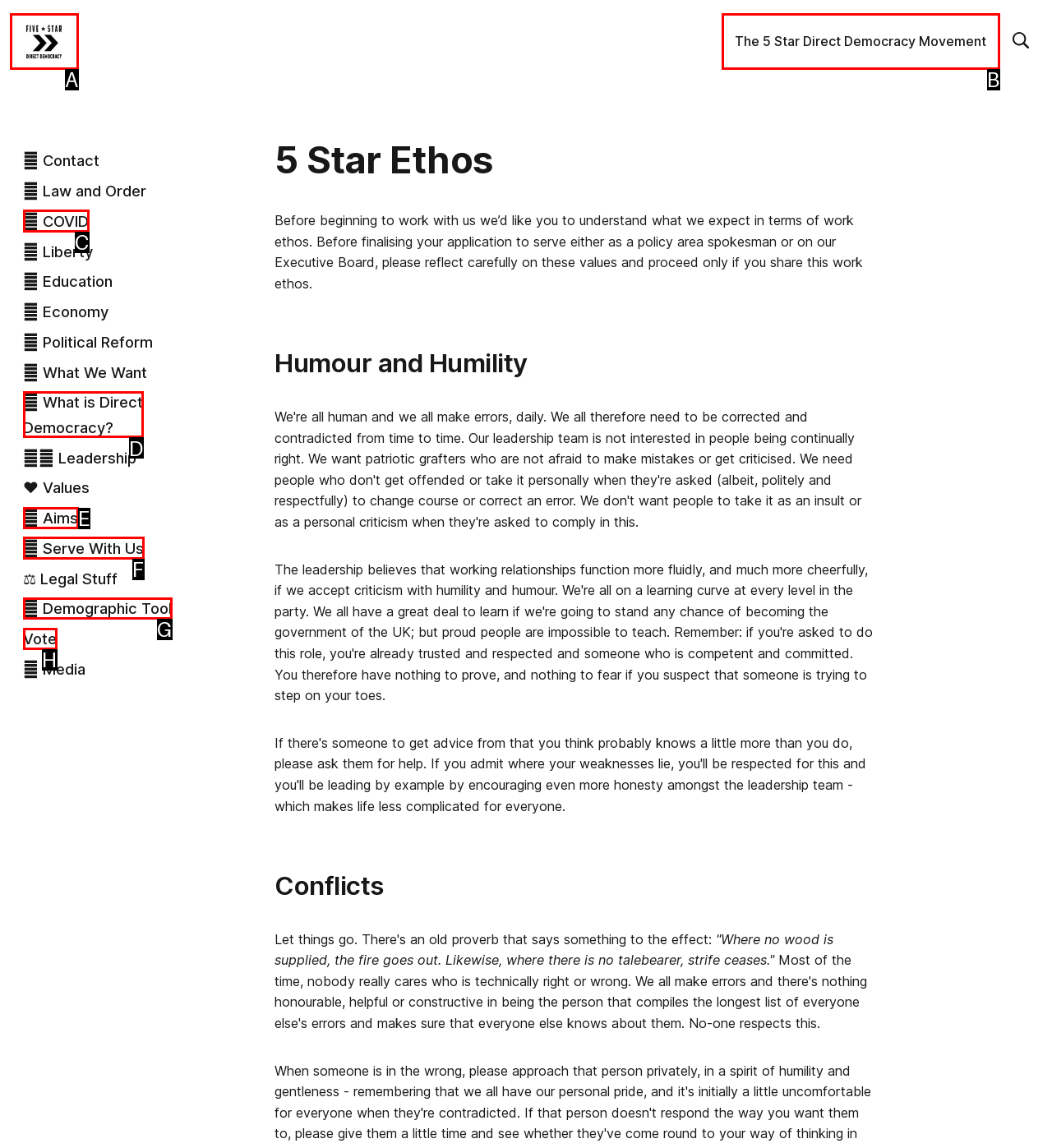Choose the HTML element you need to click to achieve the following task: Visit the forums
Respond with the letter of the selected option from the given choices directly.

None